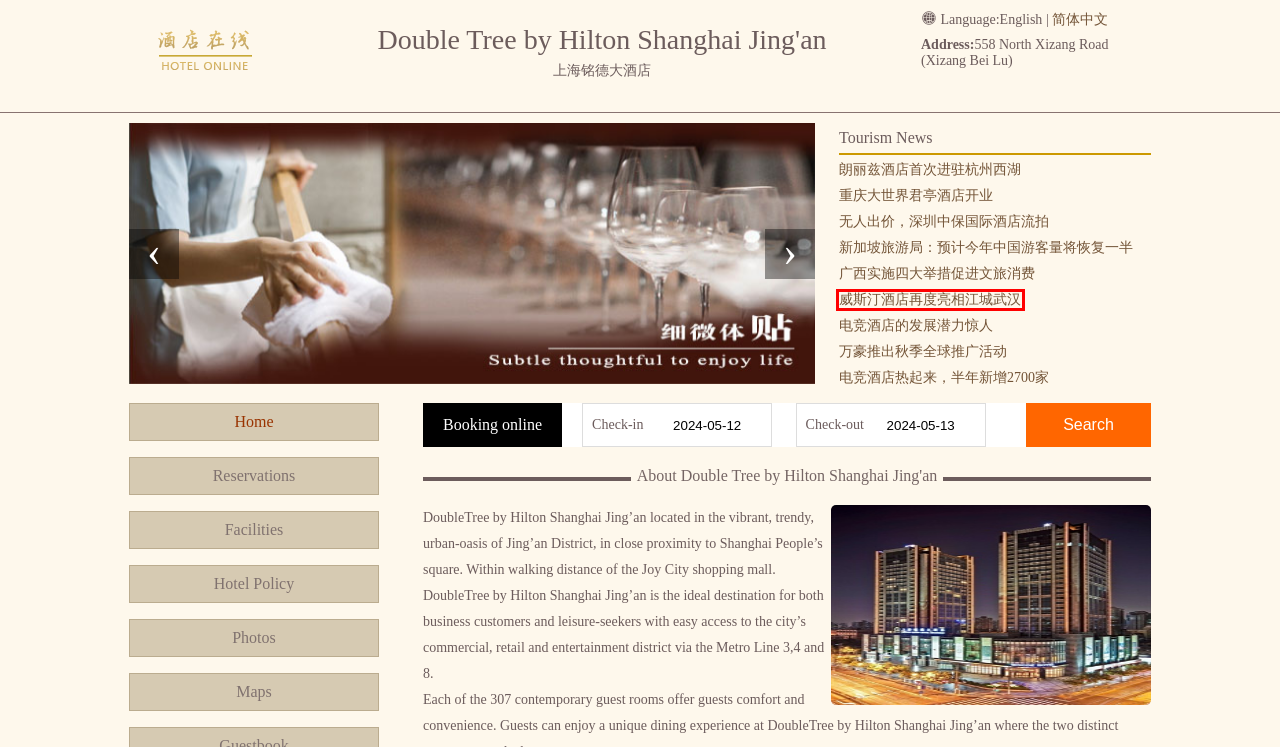Check out the screenshot of a webpage with a red rectangle bounding box. Select the best fitting webpage description that aligns with the new webpage after clicking the element inside the bounding box. Here are the candidates:
A. 电竞酒店的发展潜力惊人-上海铭德大酒店
B. 上海铭德大酒店-首页
C. 无人出价，深圳中保国际酒店流拍-上海铭德大酒店
D. 重庆大世界君亭酒店开业-上海铭德大酒店
E. 万豪推出秋季全球推广活动-上海铭德大酒店
F. 威斯汀酒店再度亮相江城武汉-上海铭德大酒店
G. 广西实施四大举措促进文旅消费-上海铭德大酒店
H. 新加坡旅游局：预计今年中国游客量将恢复一半-上海铭德大酒店

F